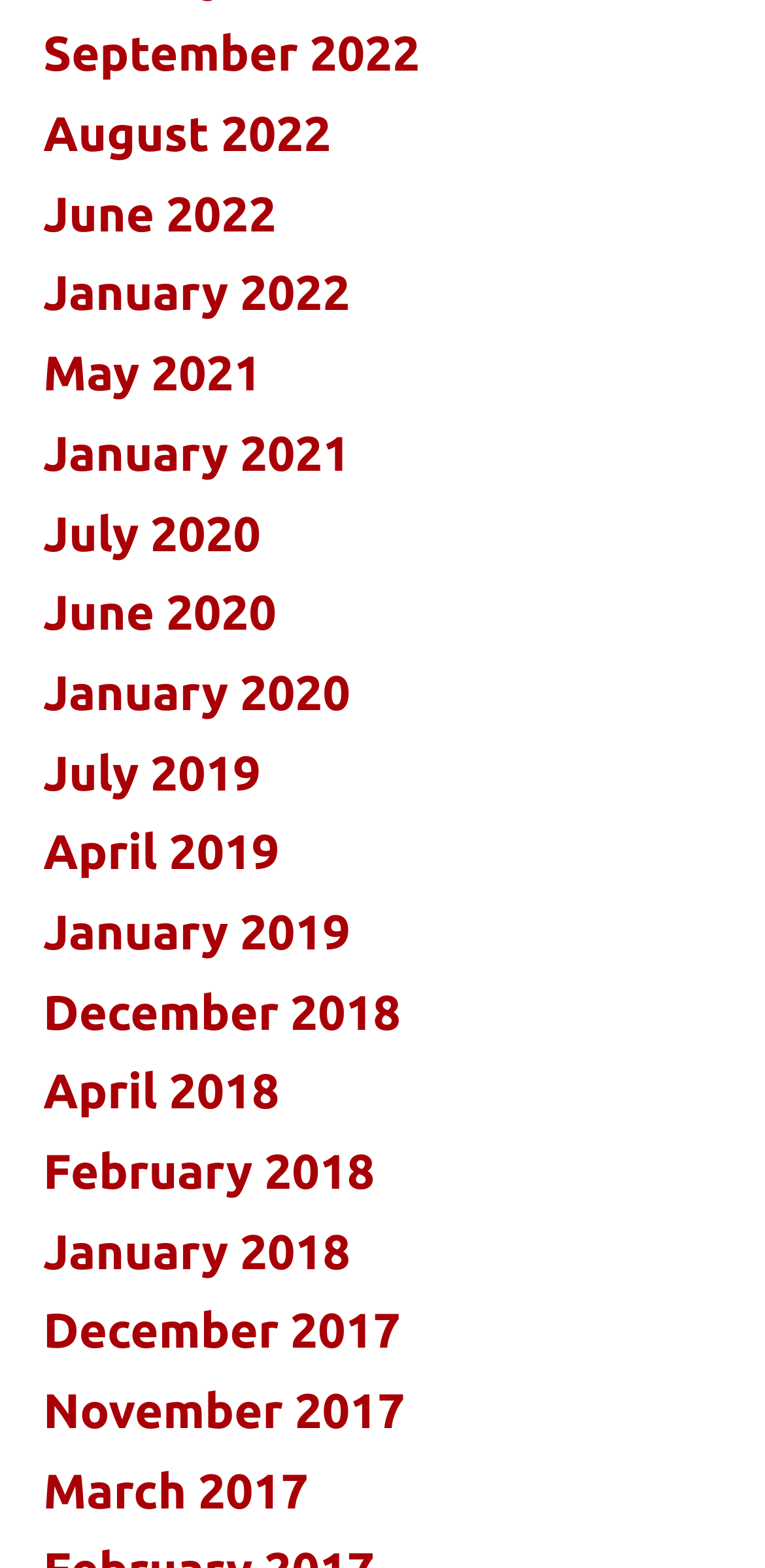Locate the bounding box coordinates of the clickable element to fulfill the following instruction: "view August 2022". Provide the coordinates as four float numbers between 0 and 1 in the format [left, top, right, bottom].

[0.056, 0.068, 0.433, 0.103]